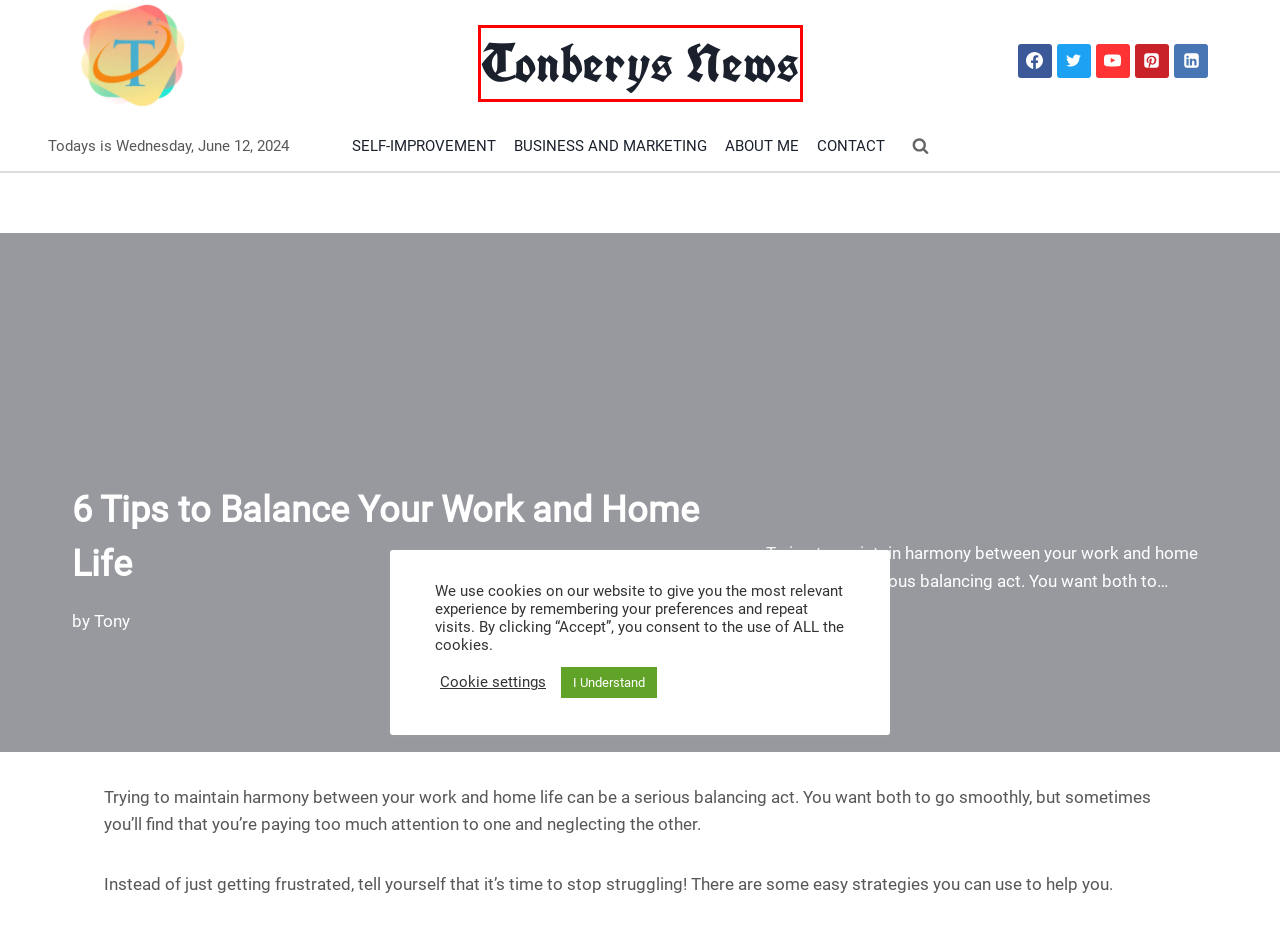Given a screenshot of a webpage with a red rectangle bounding box around a UI element, select the best matching webpage description for the new webpage that appears after clicking the highlighted element. The candidate descriptions are:
A. Make Procrastination A Thing Of The Past
B. Anti Spam Policy - Tonberys News
C. Top 8 Action Tips To Ignite Your Productivity
D. Homepage - Tonberys News
E. A Procrastinator's Guide To Becoming More Punctual
F. Contact - Tonberys News
G. About Me - Tonberys News
H. Figure Out Where Your Time Went And Learn How To Get It Back

D